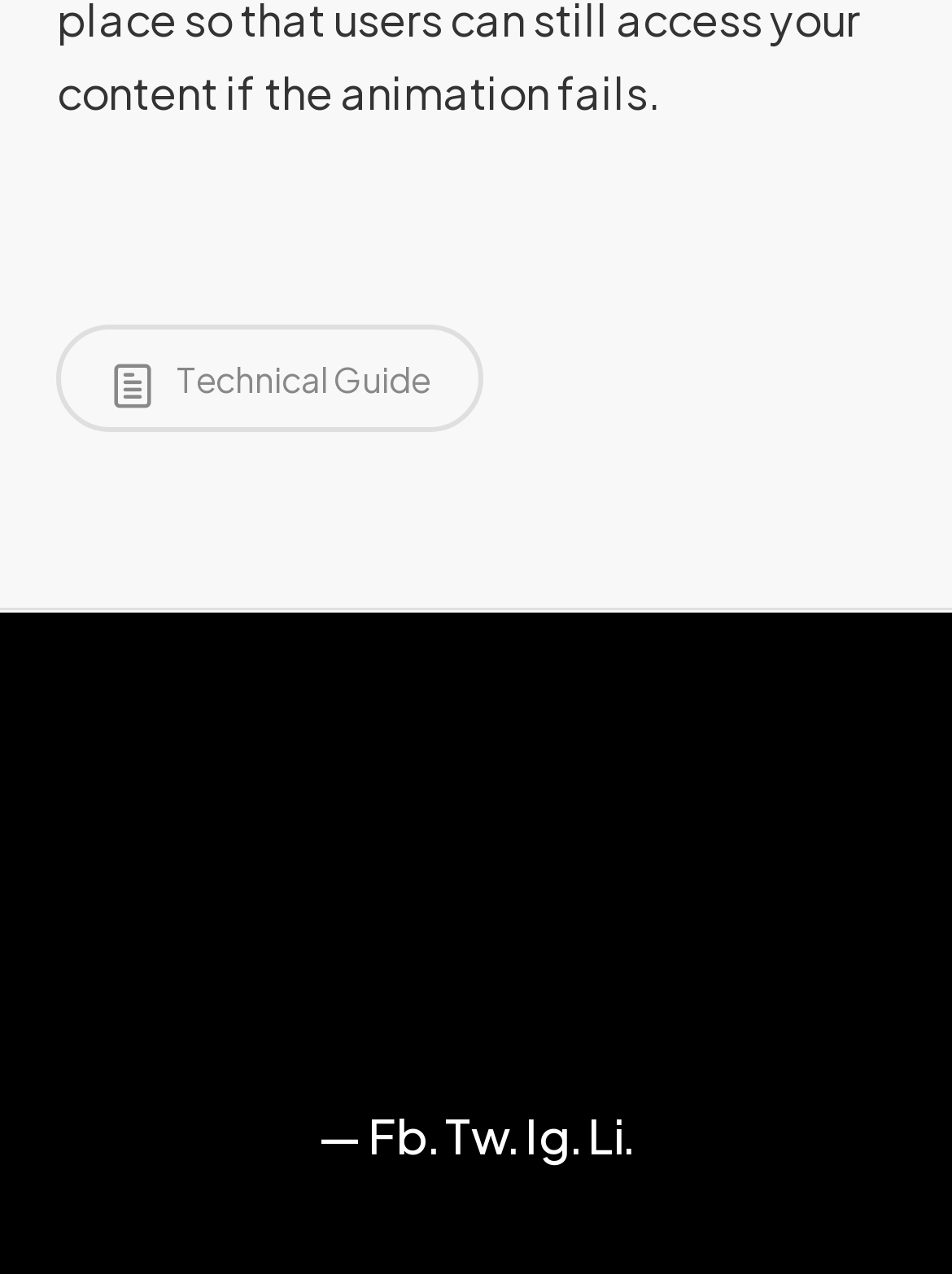Provide a single word or phrase to answer the given question: 
What is the copyright year?

2023